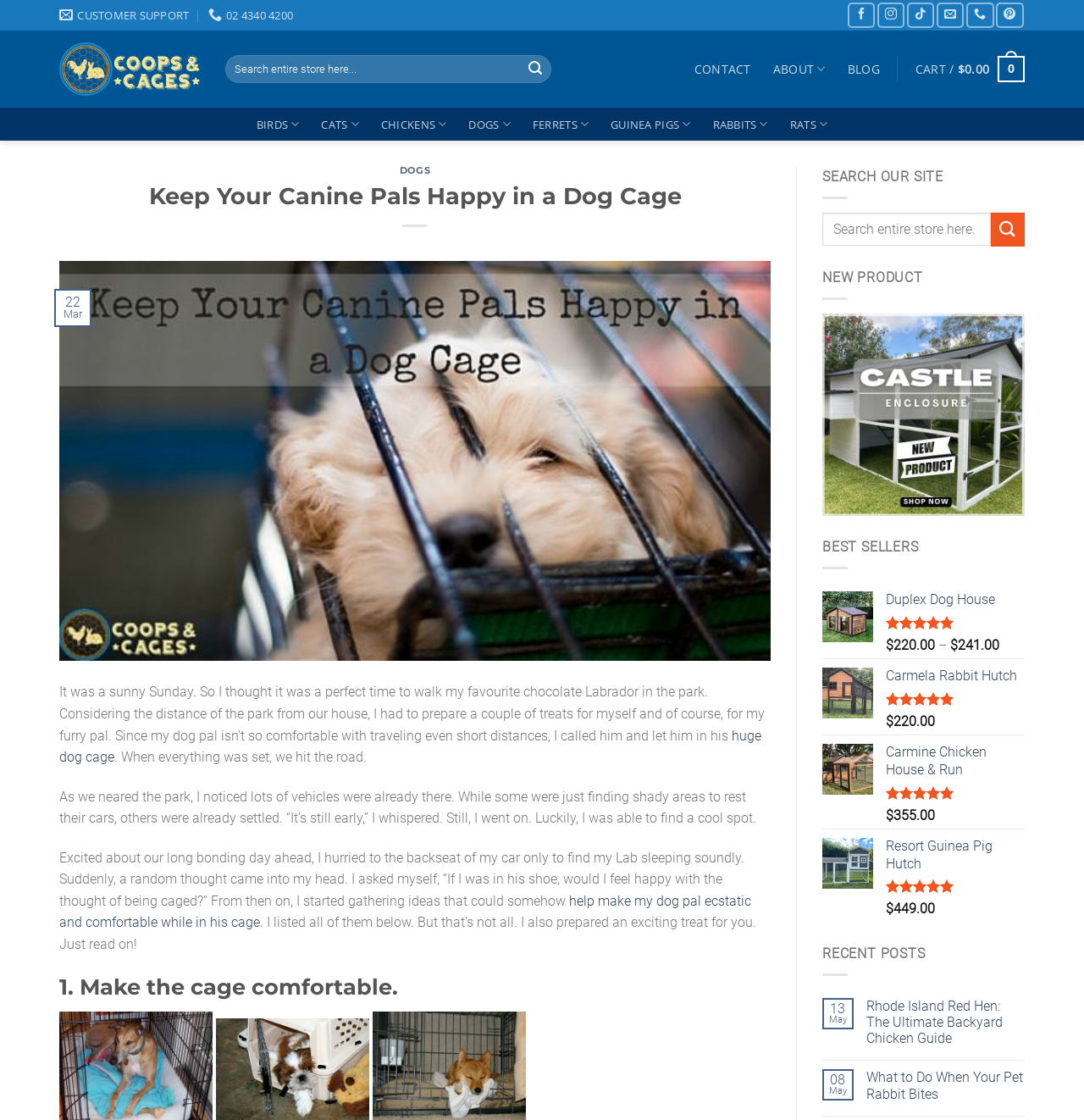What is the name of the website?
Respond to the question with a well-detailed and thorough answer.

I determined the name of the website by looking at the root element 'Keep Your Canine Pals Happy In A Dog Cage | Coops & Cages' and extracting the text 'Coops and Cages' which is likely to be the name of the website.